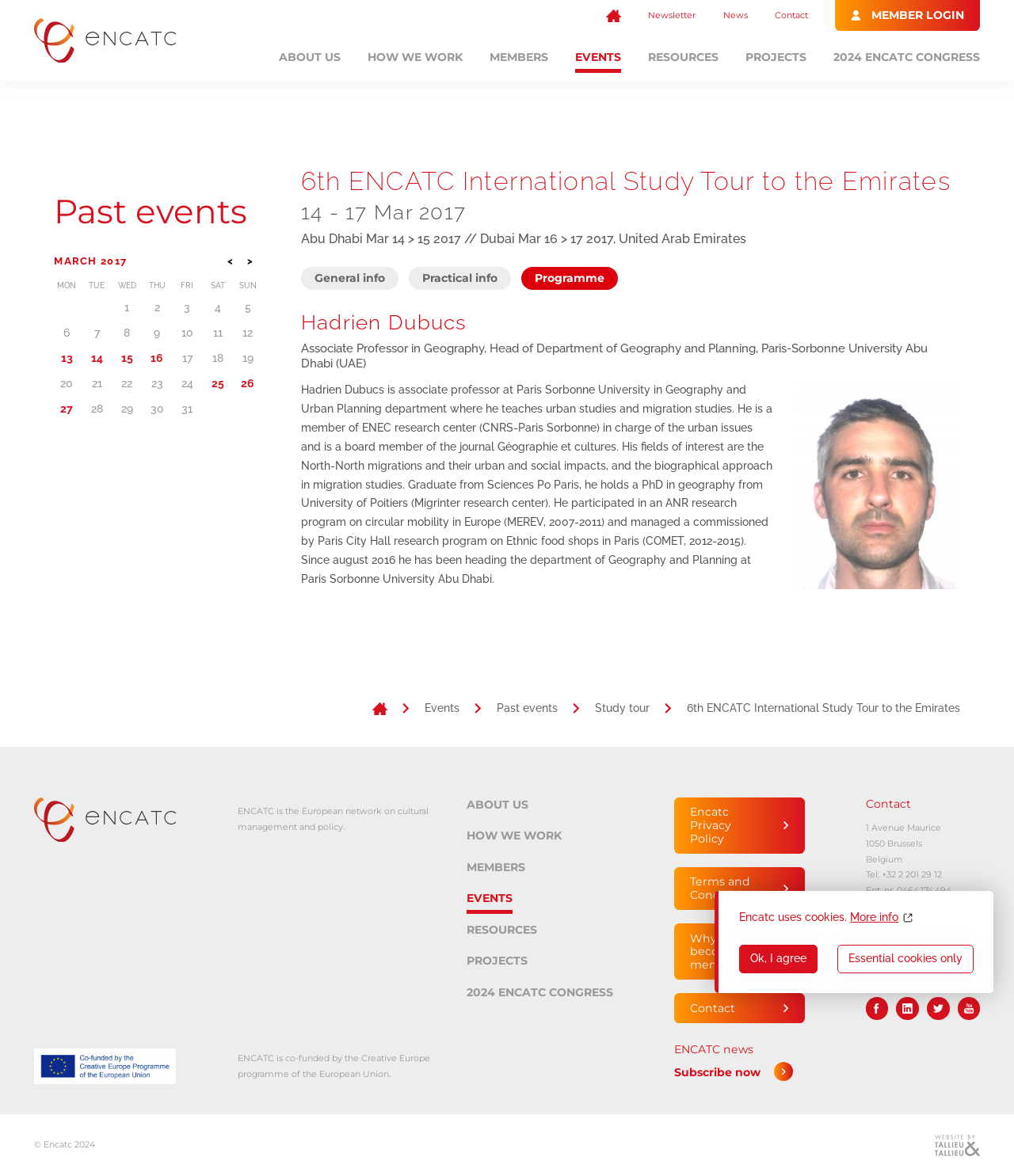What is the date of the 6th ENCATC International Study Tour?
Please describe in detail the information shown in the image to answer the question.

I found the date of the 6th ENCATC International Study Tour in the article section, which is '14 - 17 Mar 2017'. This date is mentioned in the time element of the article.